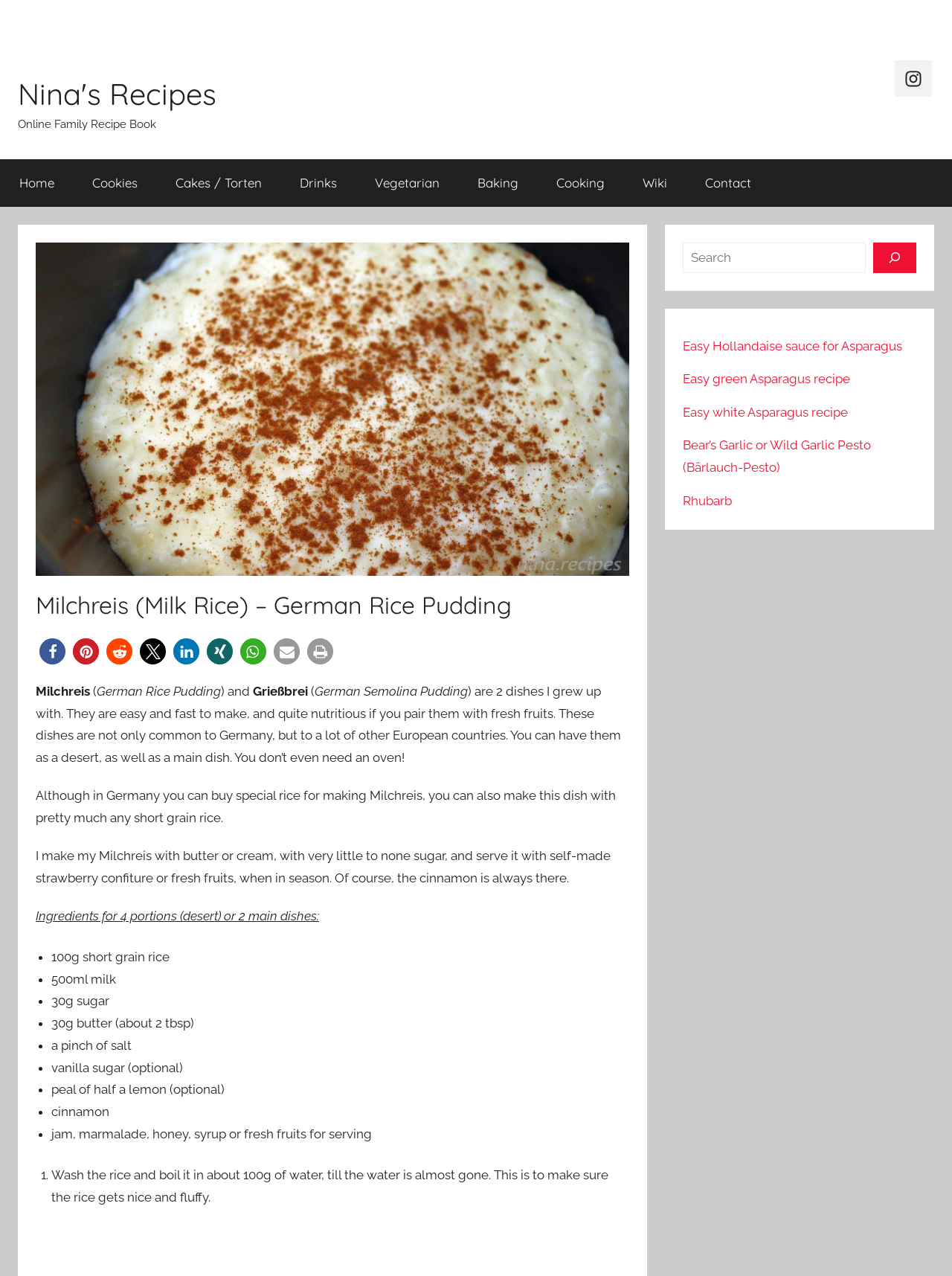Specify the bounding box coordinates of the element's area that should be clicked to execute the given instruction: "Search for a recipe". The coordinates should be four float numbers between 0 and 1, i.e., [left, top, right, bottom].

[0.717, 0.19, 0.962, 0.214]